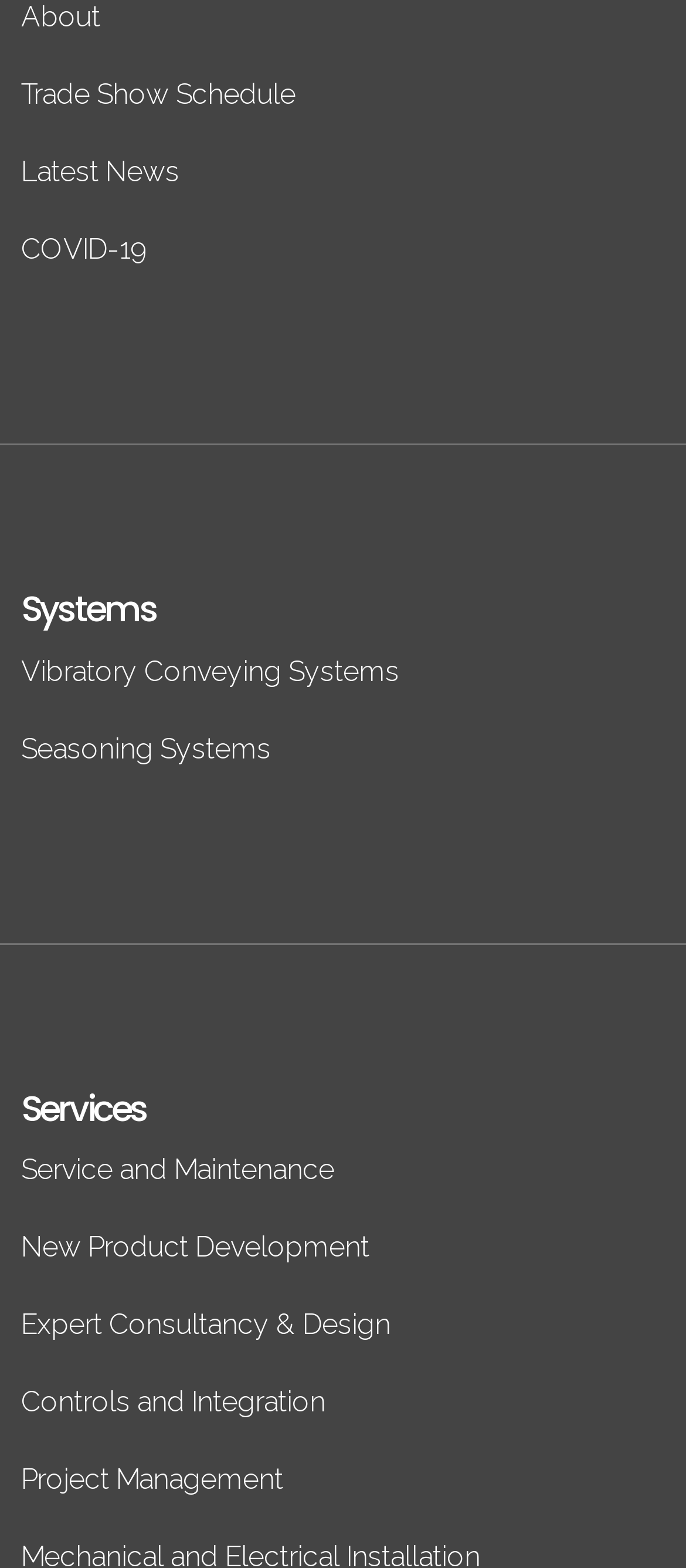How many links are under 'Services'?
Identify the answer in the screenshot and reply with a single word or phrase.

4